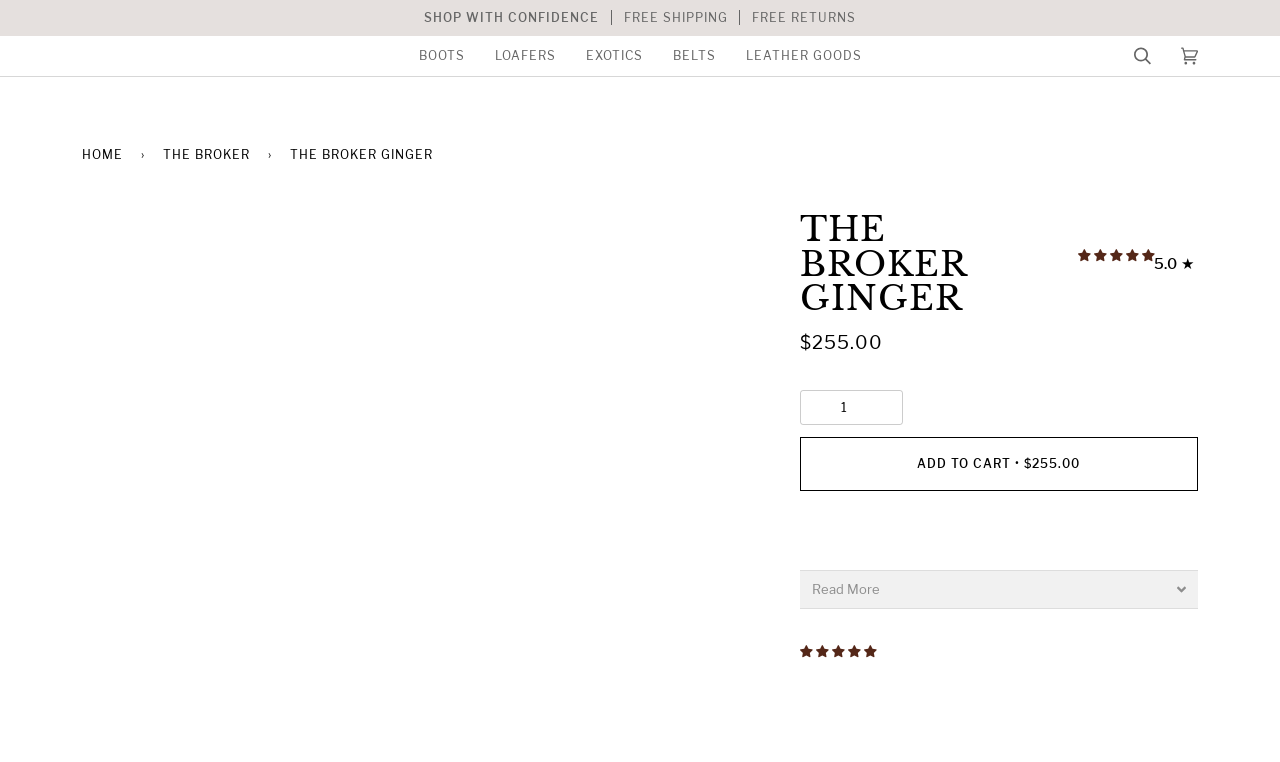Can you find the bounding box coordinates of the area I should click to execute the following instruction: "Click on BOOTS"?

[0.315, 0.047, 0.375, 0.1]